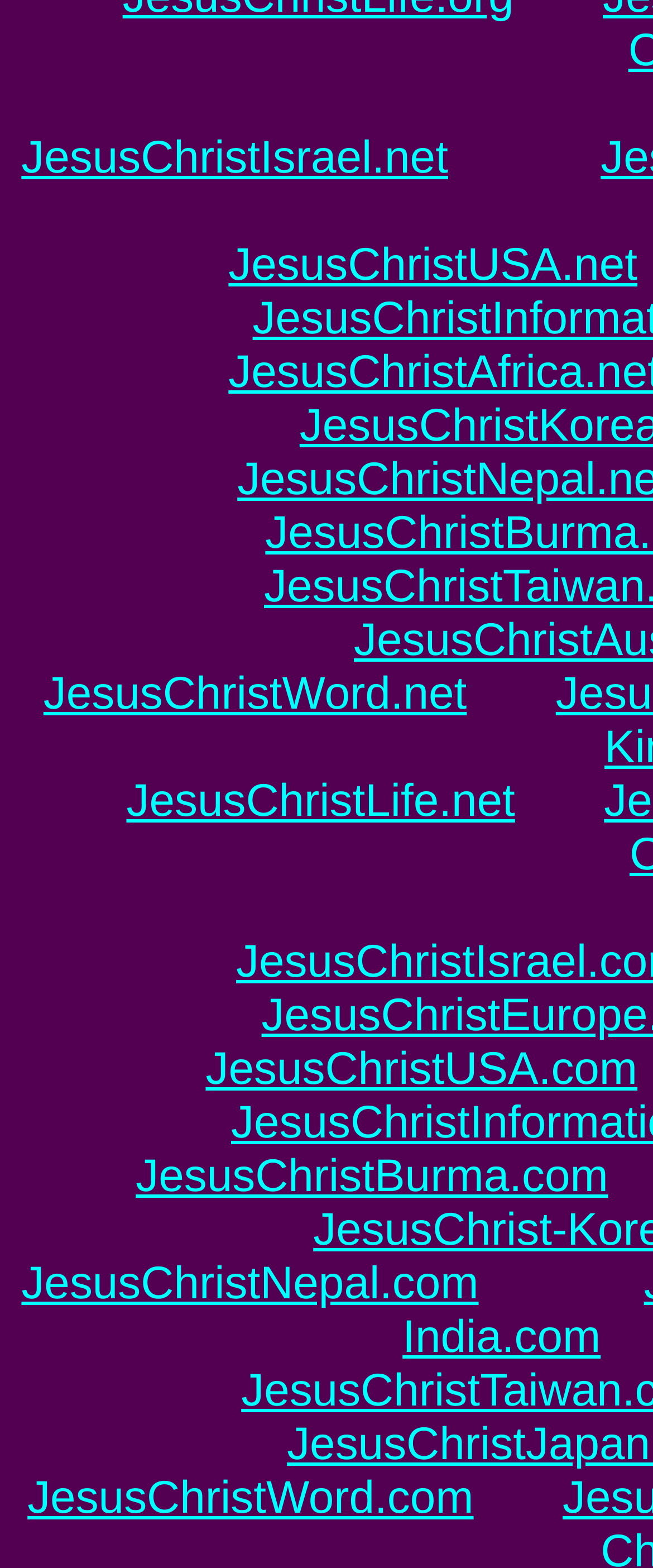Which link has the largest width?
Refer to the image and give a detailed answer to the question.

By comparing the bounding box coordinates, I found that the link 'JesusChristUSA.net' has the largest width (0.976 - 0.35 = 0.626) among all links.